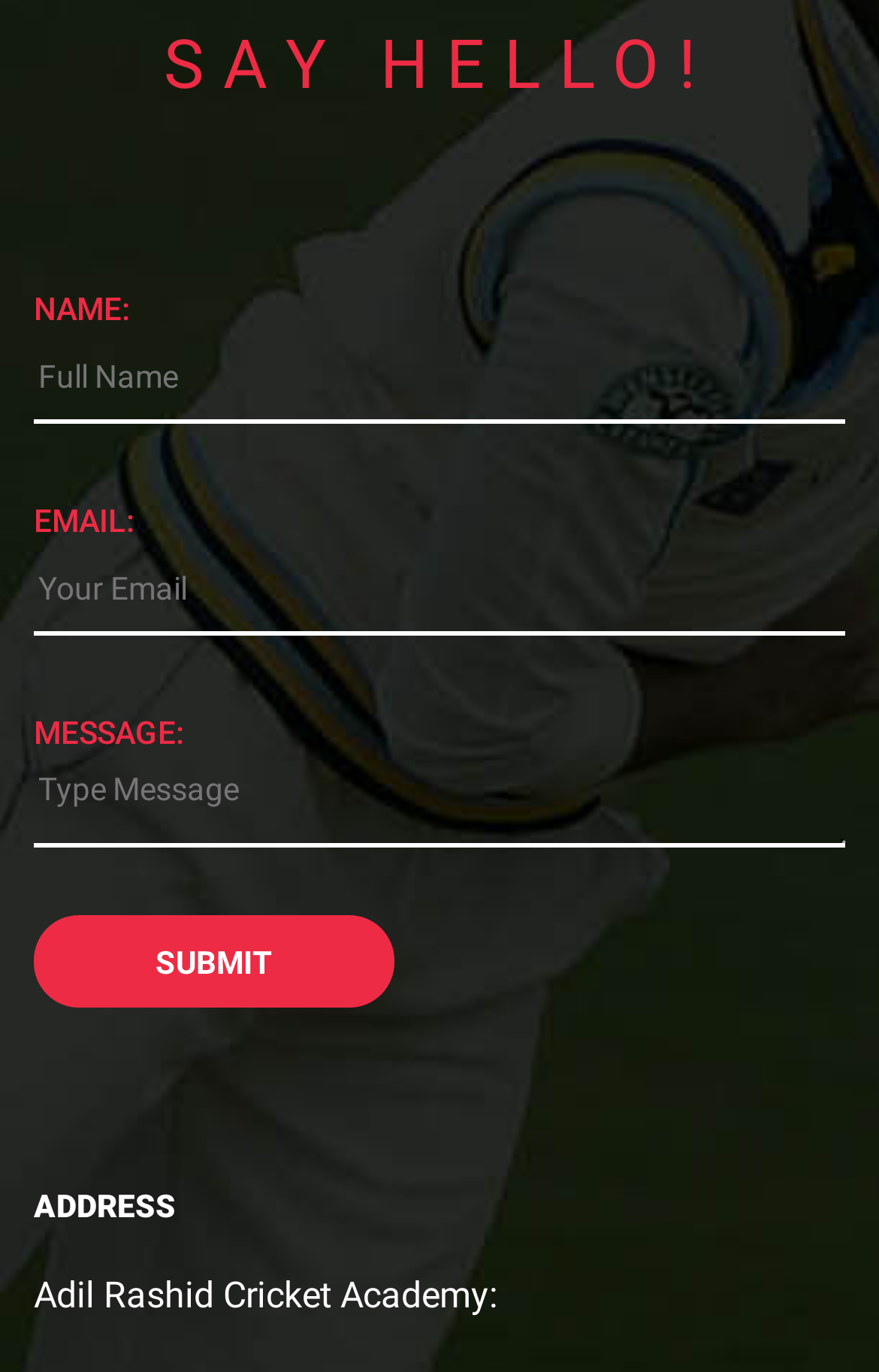Find the bounding box of the UI element described as follows: "parent_node: MESSAGE: name="message" placeholder="Type Message"".

[0.038, 0.552, 0.962, 0.618]